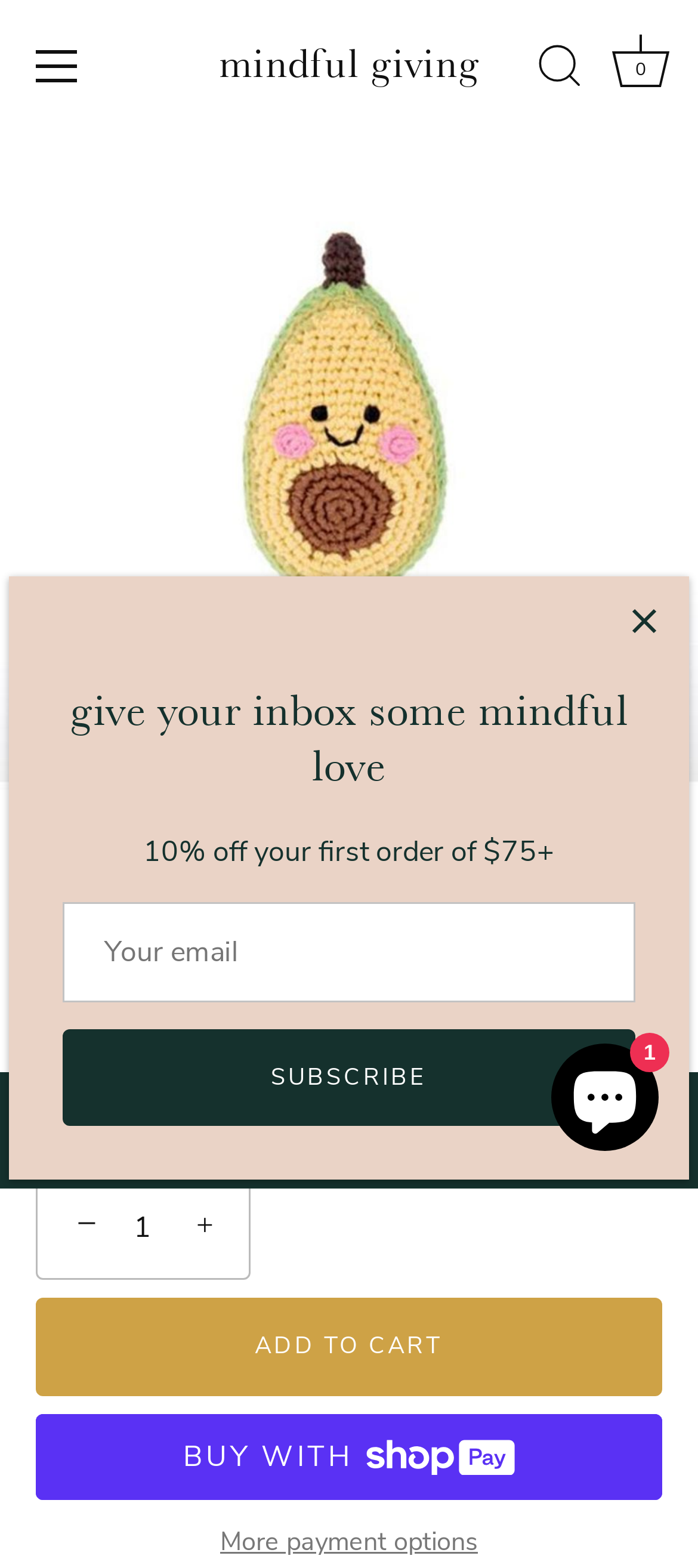Please identify the coordinates of the bounding box that should be clicked to fulfill this instruction: "View cart".

[0.862, 0.021, 0.974, 0.071]